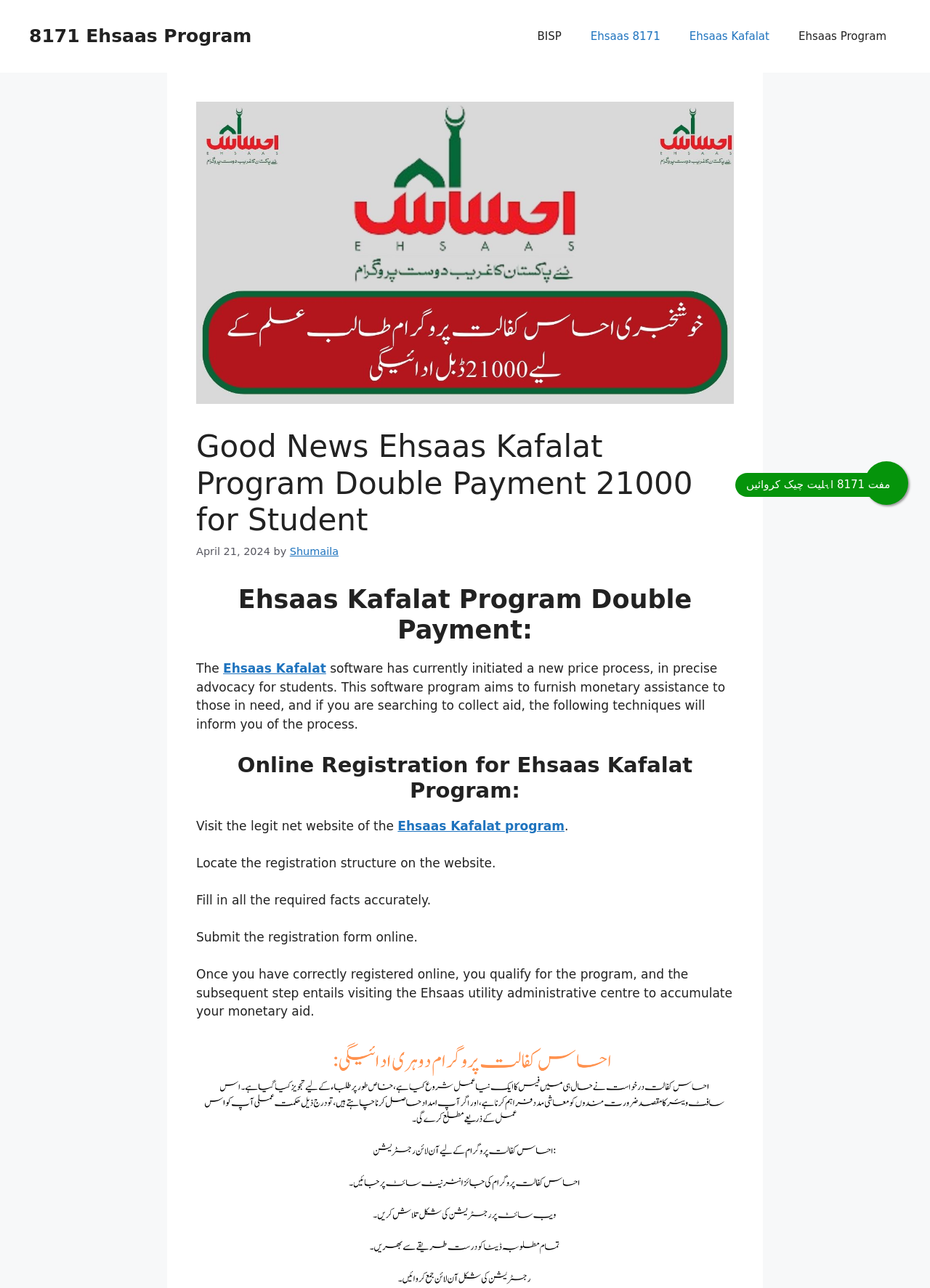Bounding box coordinates are given in the format (top-left x, top-left y, bottom-right x, bottom-right y). All values should be floating point numbers between 0 and 1. Provide the bounding box coordinate for the UI element described as: parent_node: Skip to content

[0.93, 0.358, 0.977, 0.392]